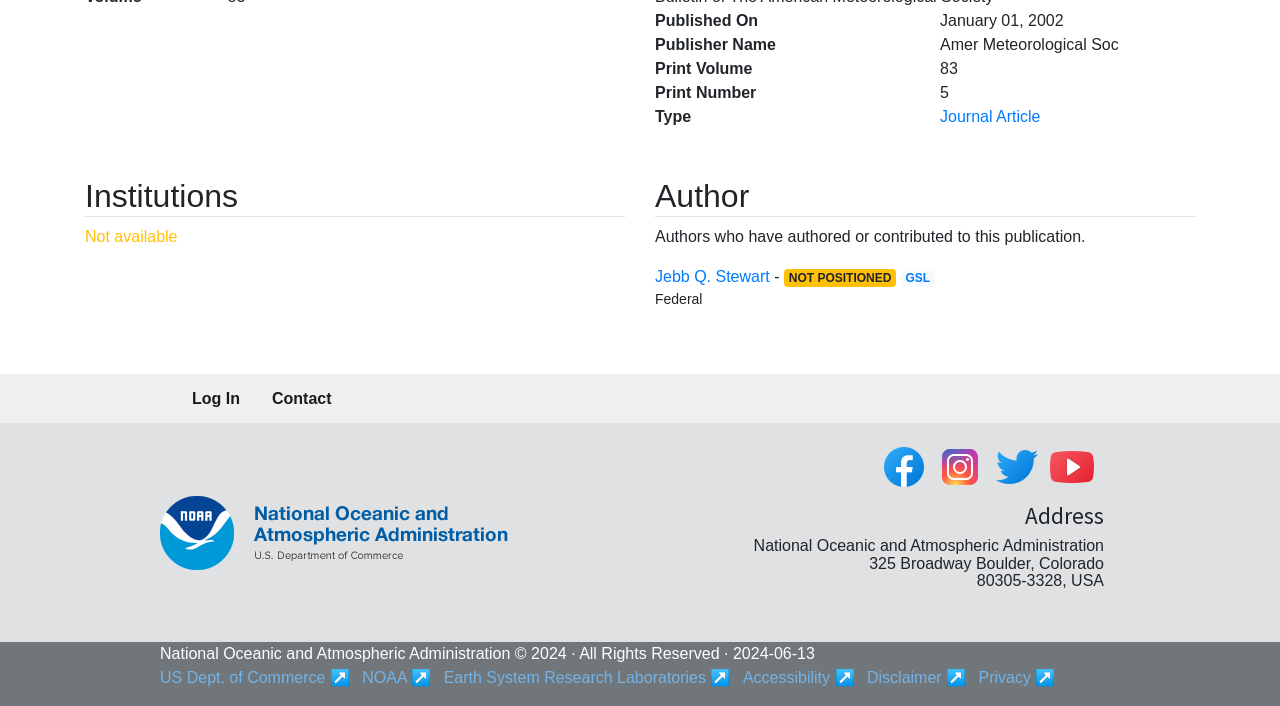From the screenshot, find the bounding box of the UI element matching this description: "Journal Article". Supply the bounding box coordinates in the form [left, top, right, bottom], each a float between 0 and 1.

[0.734, 0.154, 0.813, 0.178]